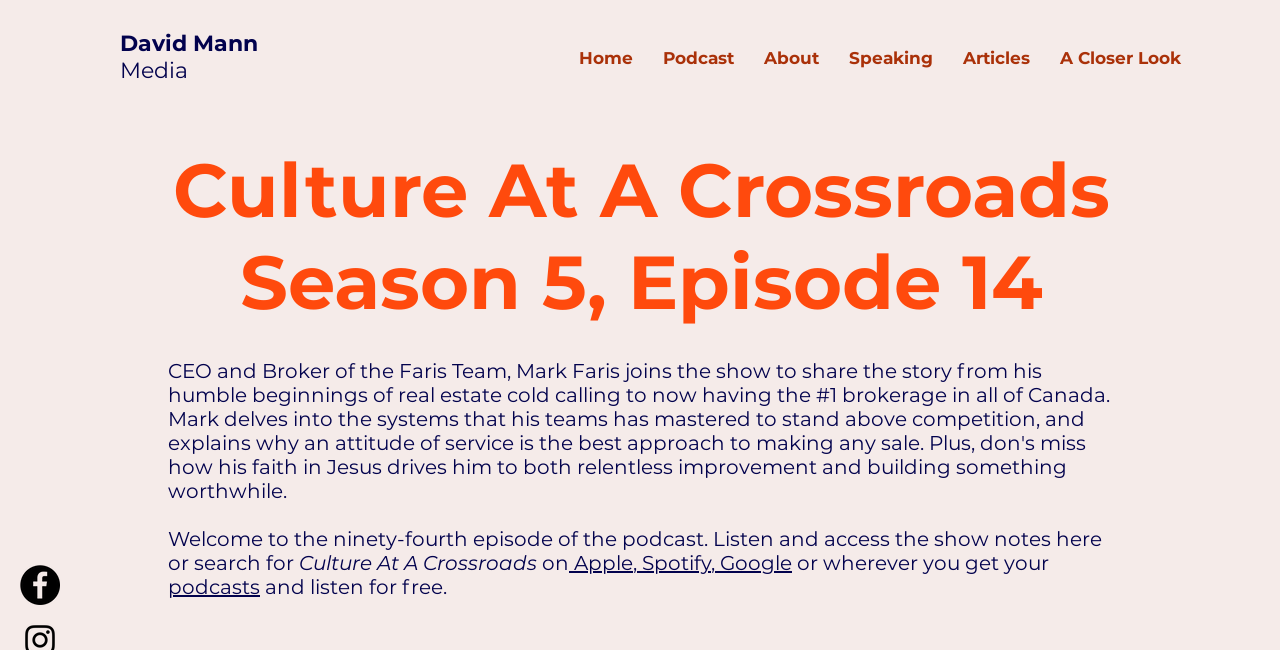What are the options to listen to the podcast?
Look at the screenshot and provide an in-depth answer.

I found the links to 'Apple', 'Spotify', and 'Google' under the text 'Listen and access the show notes here or search for'.